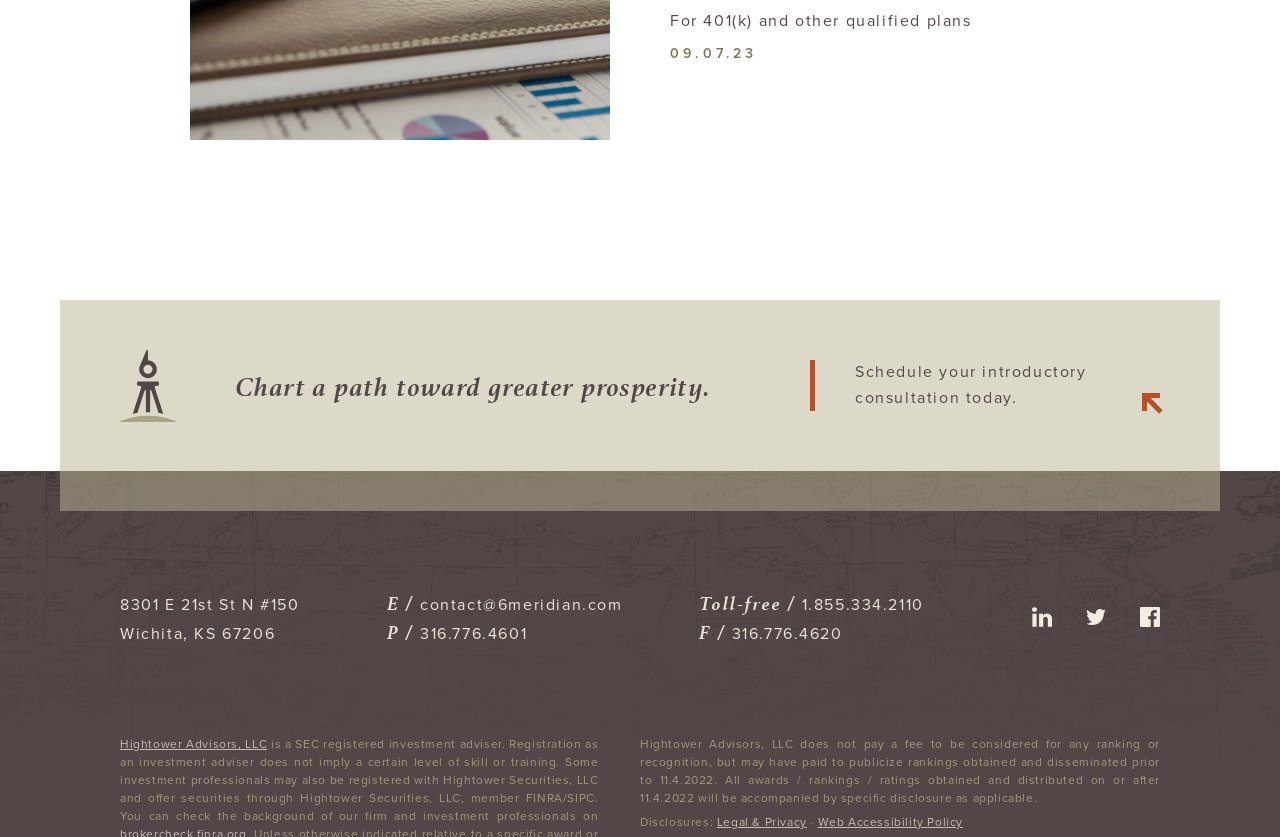Answer the question below using just one word or a short phrase: 
What is the purpose of the introductory consultation?

to chart a path toward greater prosperity